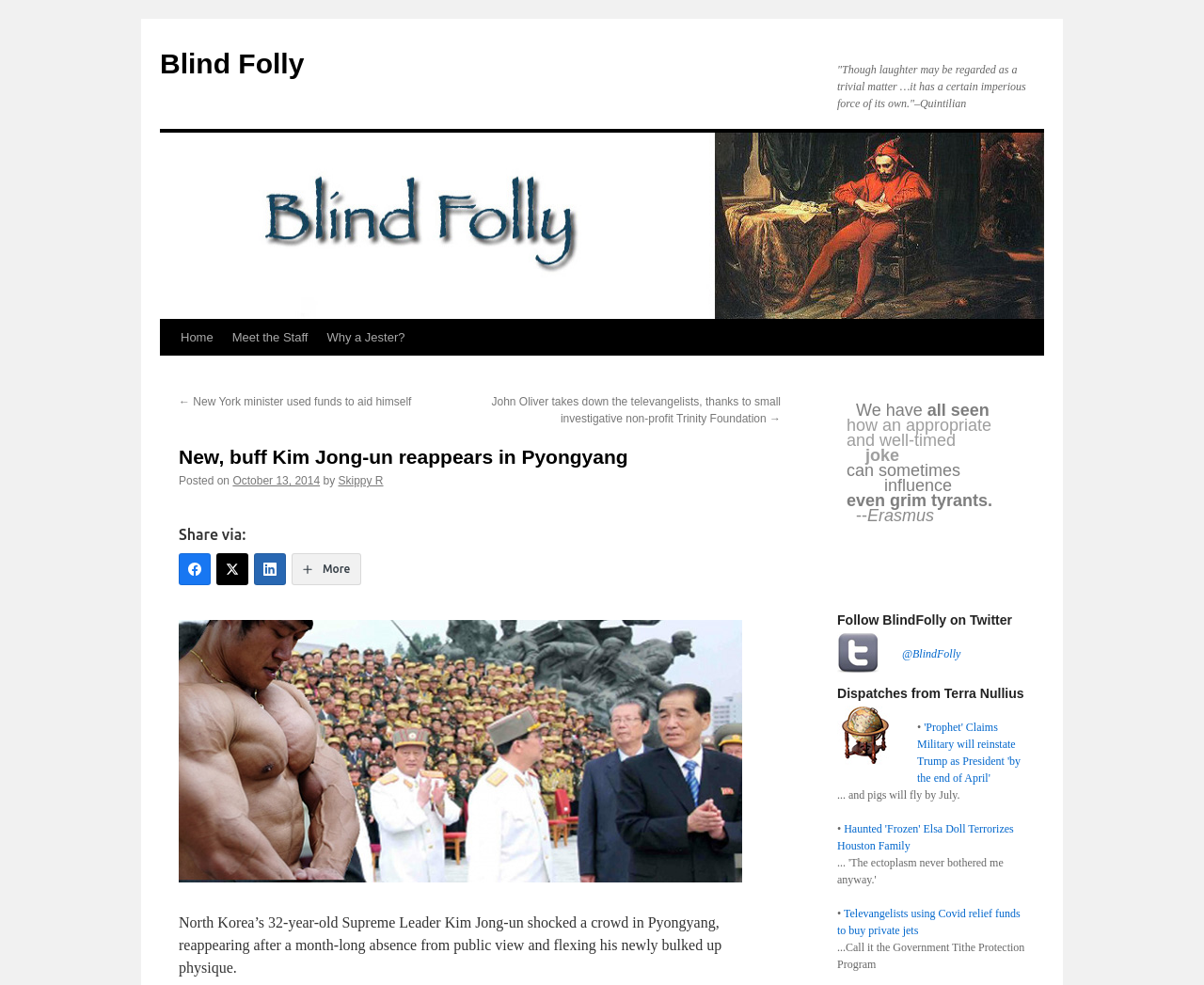What is the name of the website or blog?
Using the information from the image, give a concise answer in one word or a short phrase.

Blind Folly